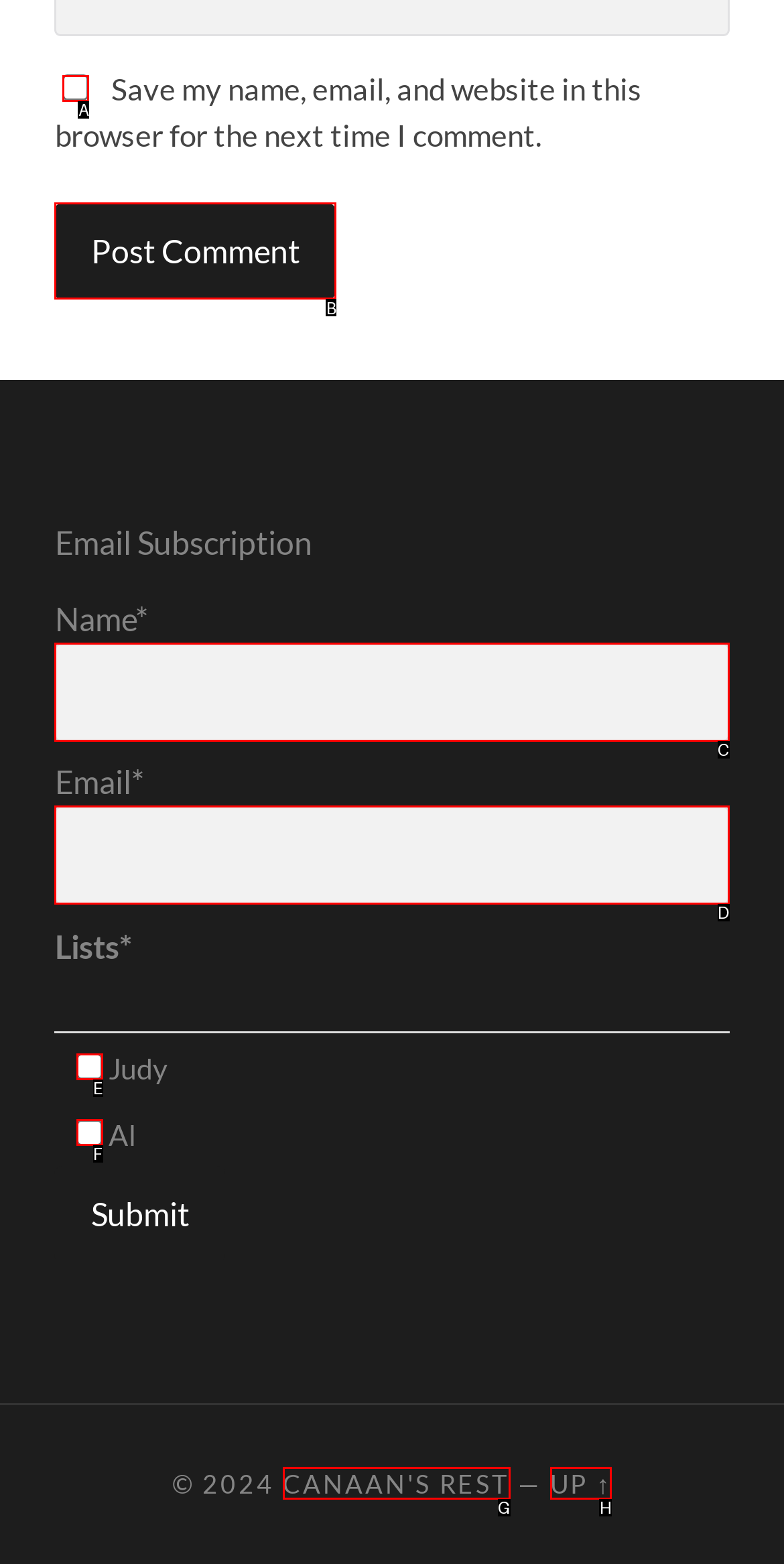Select the HTML element that matches the description: Canaan's Rest
Respond with the letter of the correct choice from the given options directly.

G